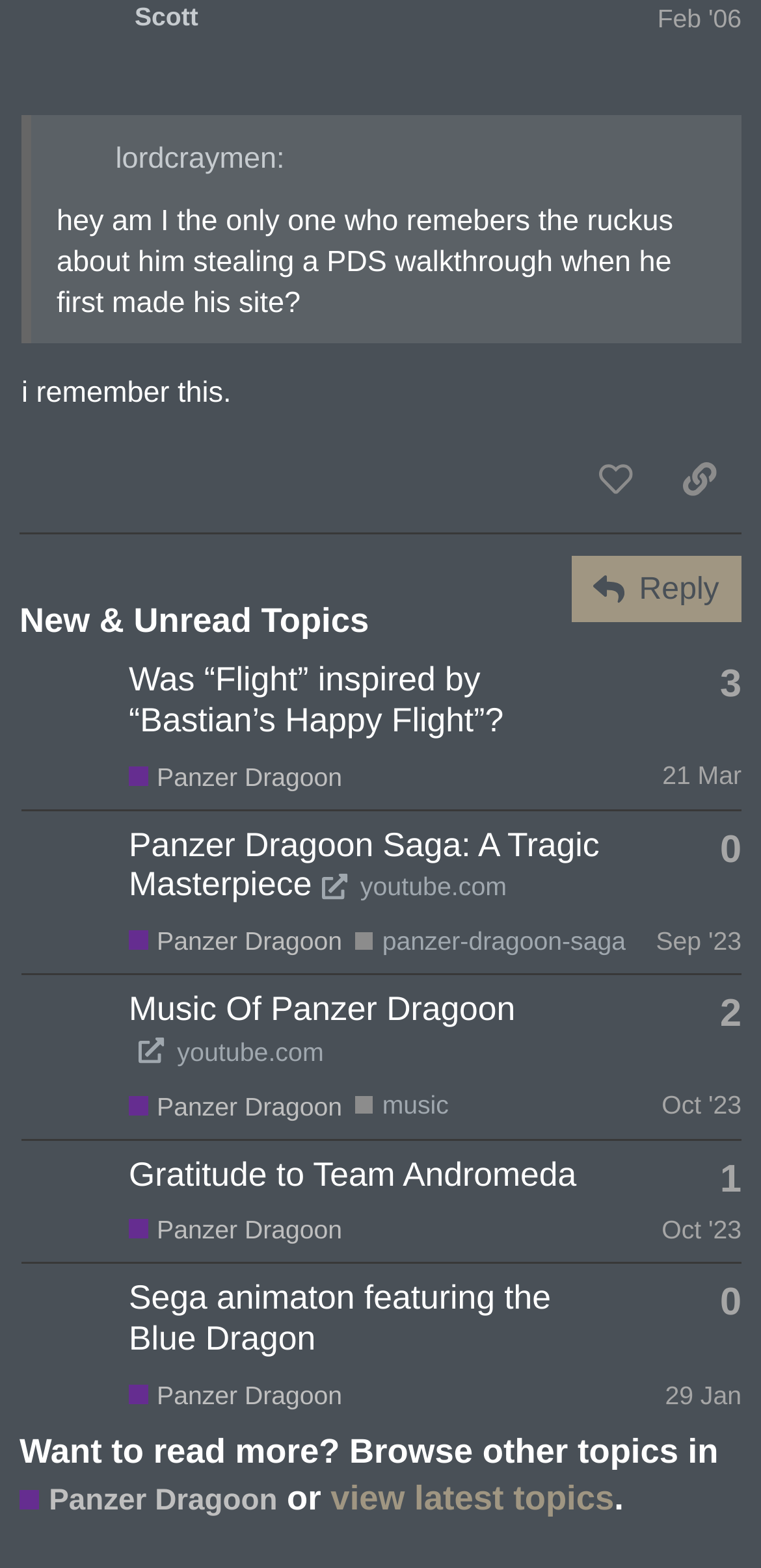What is the category of the topic 'Was “Flight” inspired by “Bastian’s Happy Flight”?'?
Based on the image, give a concise answer in the form of a single word or short phrase.

Panzer Dragoon